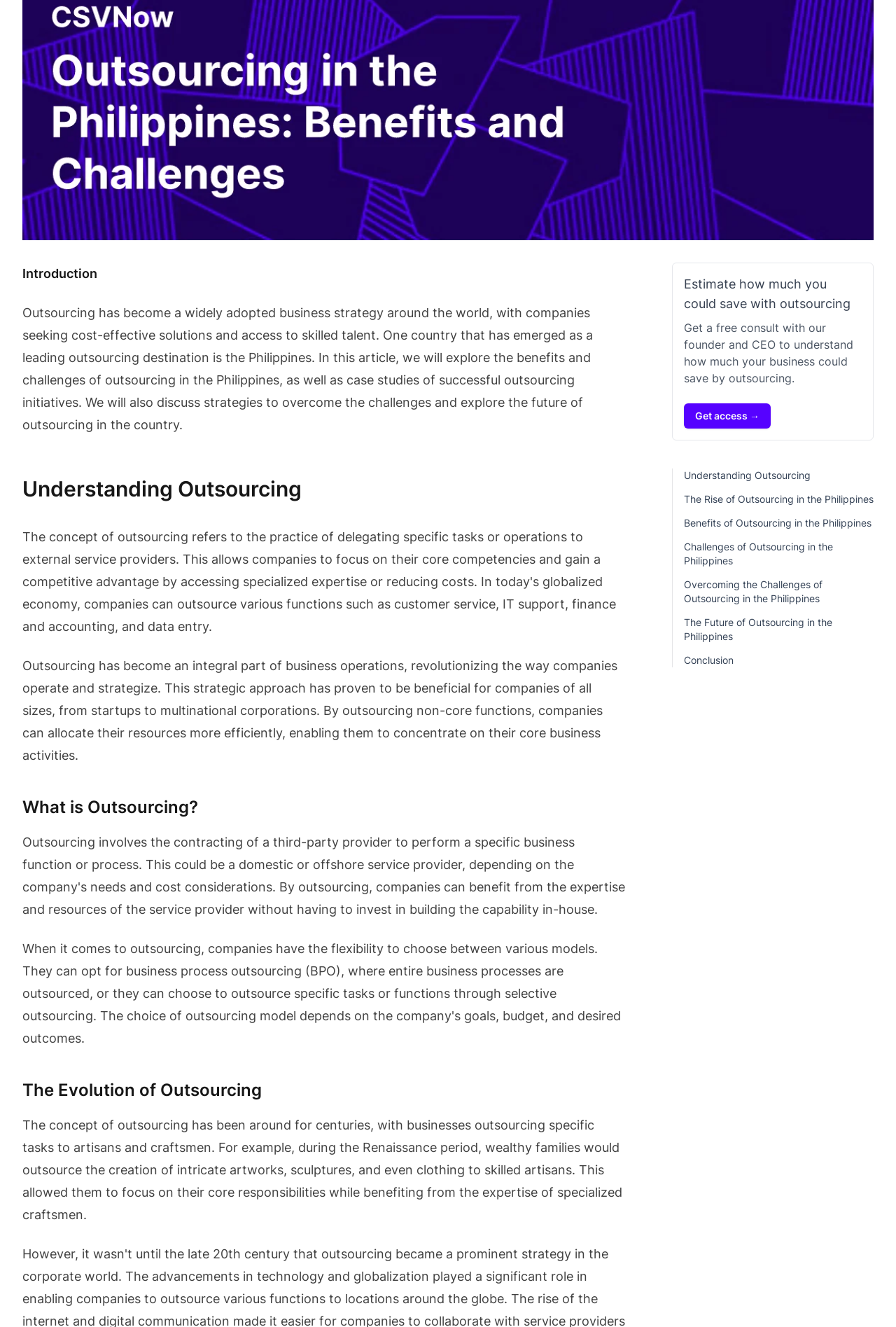Identify and provide the bounding box for the element described by: "Get access →".

[0.763, 0.304, 0.86, 0.323]